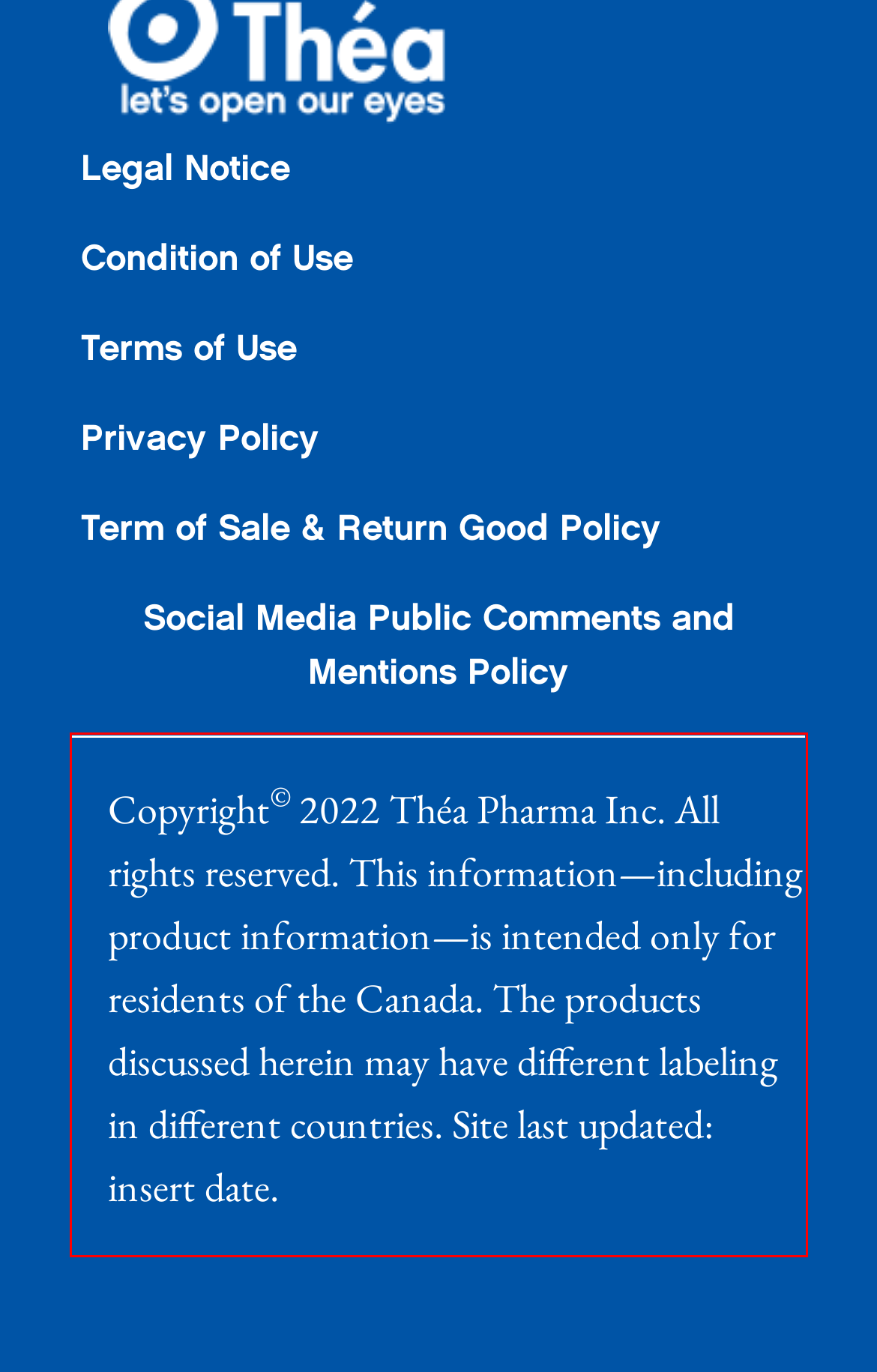You are given a webpage screenshot with a red bounding box around a UI element. Extract and generate the text inside this red bounding box.

Copyright© 2022 Théa Pharma Inc. All rights reserved. This information—including product information—is intended only for residents of the Canada. The products discussed herein may have different labeling in different countries. Site last updated: insert date.